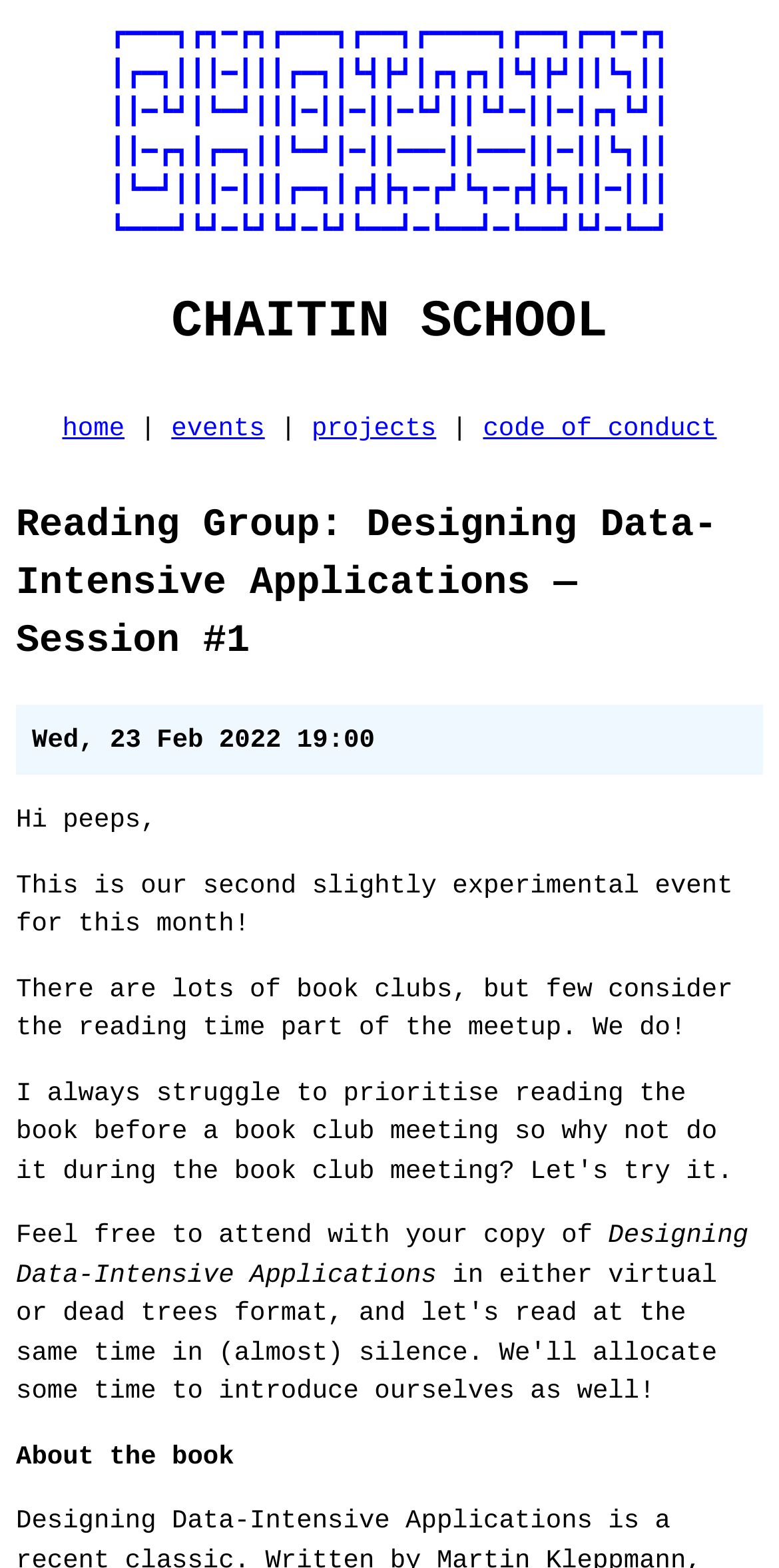What is the title of the book being discussed?
Using the picture, provide a one-word or short phrase answer.

Designing Data-Intensive Applications